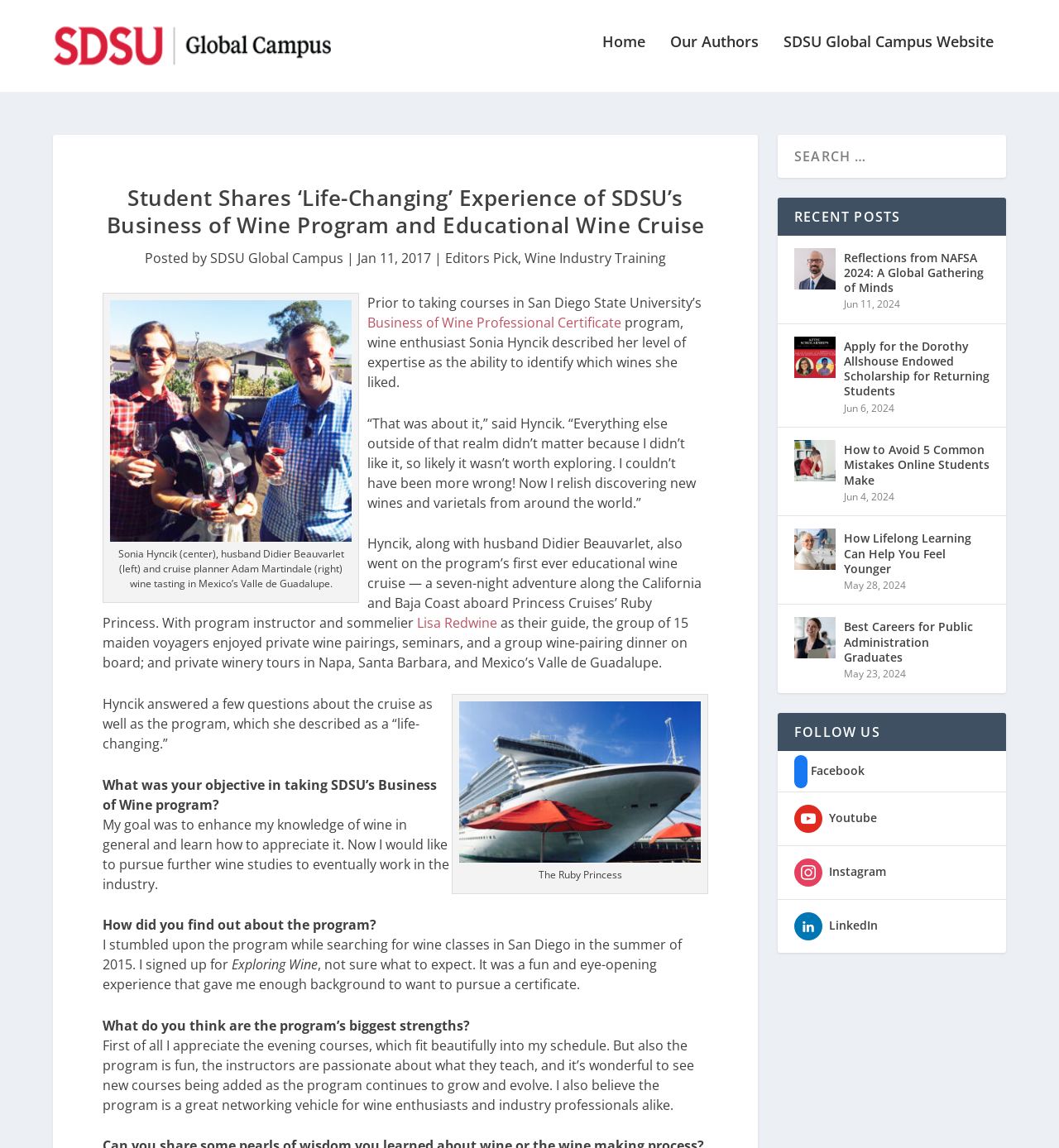Please find the bounding box coordinates (top-left x, top-left y, bottom-right x, bottom-right y) in the screenshot for the UI element described as follows: Business of Wine Professional Certificate

[0.347, 0.274, 0.587, 0.29]